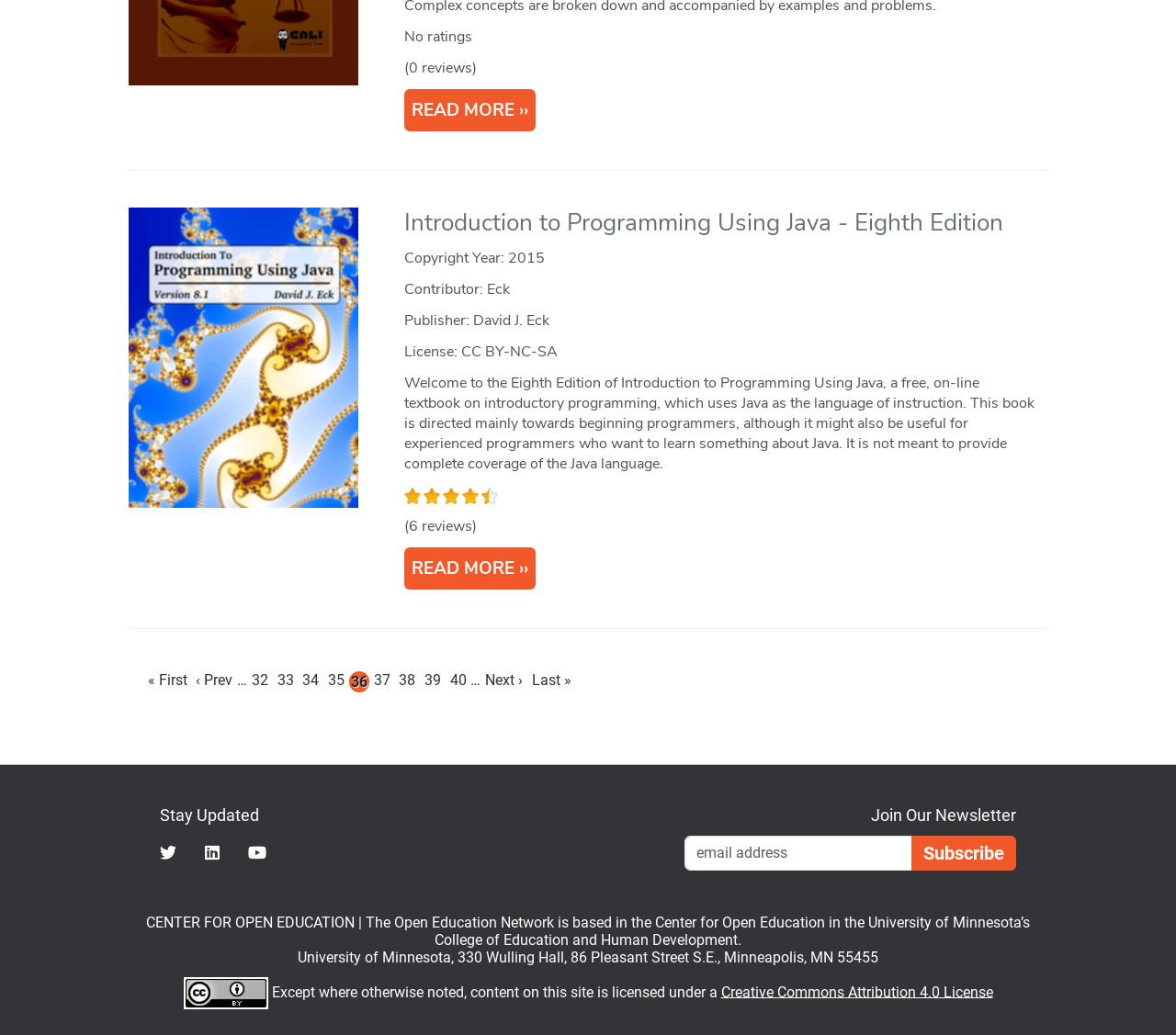What is the current page number?
Look at the image and answer the question using a single word or phrase.

36